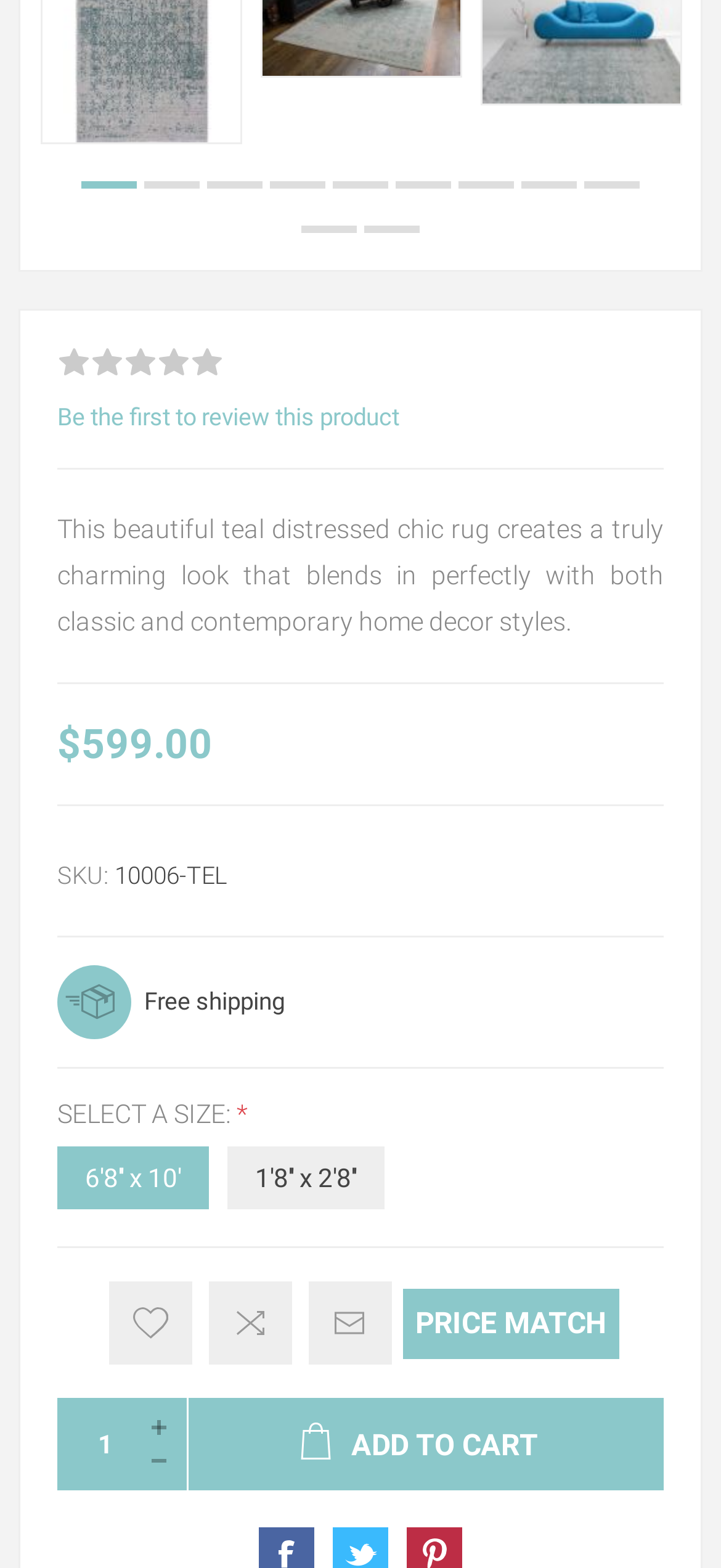Please find and report the bounding box coordinates of the element to click in order to perform the following action: "Select a size". The coordinates should be expressed as four float numbers between 0 and 1, in the format [left, top, right, bottom].

[0.079, 0.701, 0.328, 0.72]